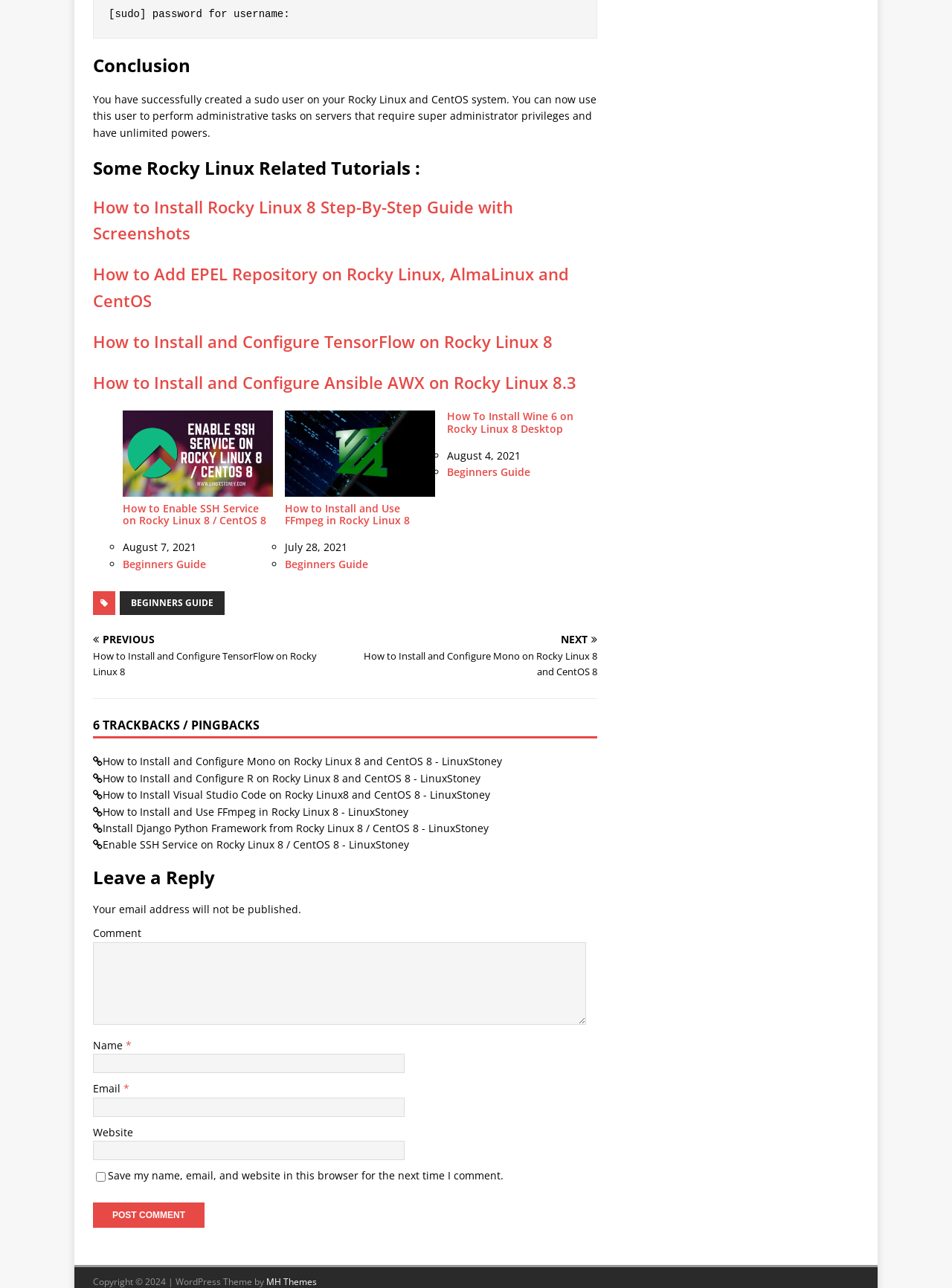Pinpoint the bounding box coordinates of the clickable area necessary to execute the following instruction: "Click on the 'Post Comment' button". The coordinates should be given as four float numbers between 0 and 1, namely [left, top, right, bottom].

[0.098, 0.934, 0.215, 0.953]